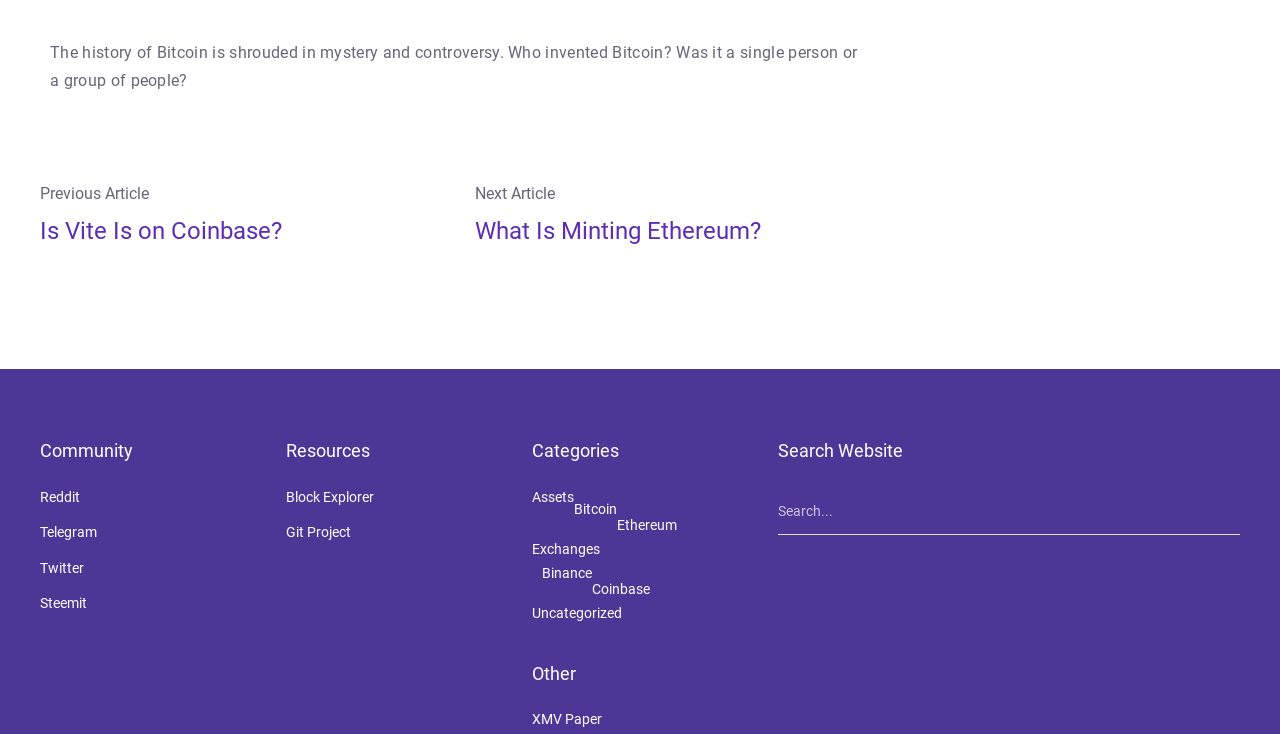What is the topic of the main article?
Craft a detailed and extensive response to the question.

The main article on the webpage is about the history of Bitcoin, which is indicated by the StaticText element 'The history of Bitcoin is shrouded in mystery and controversy. Who invented Bitcoin? Was it a single person or a group of people?' at the top of the page.